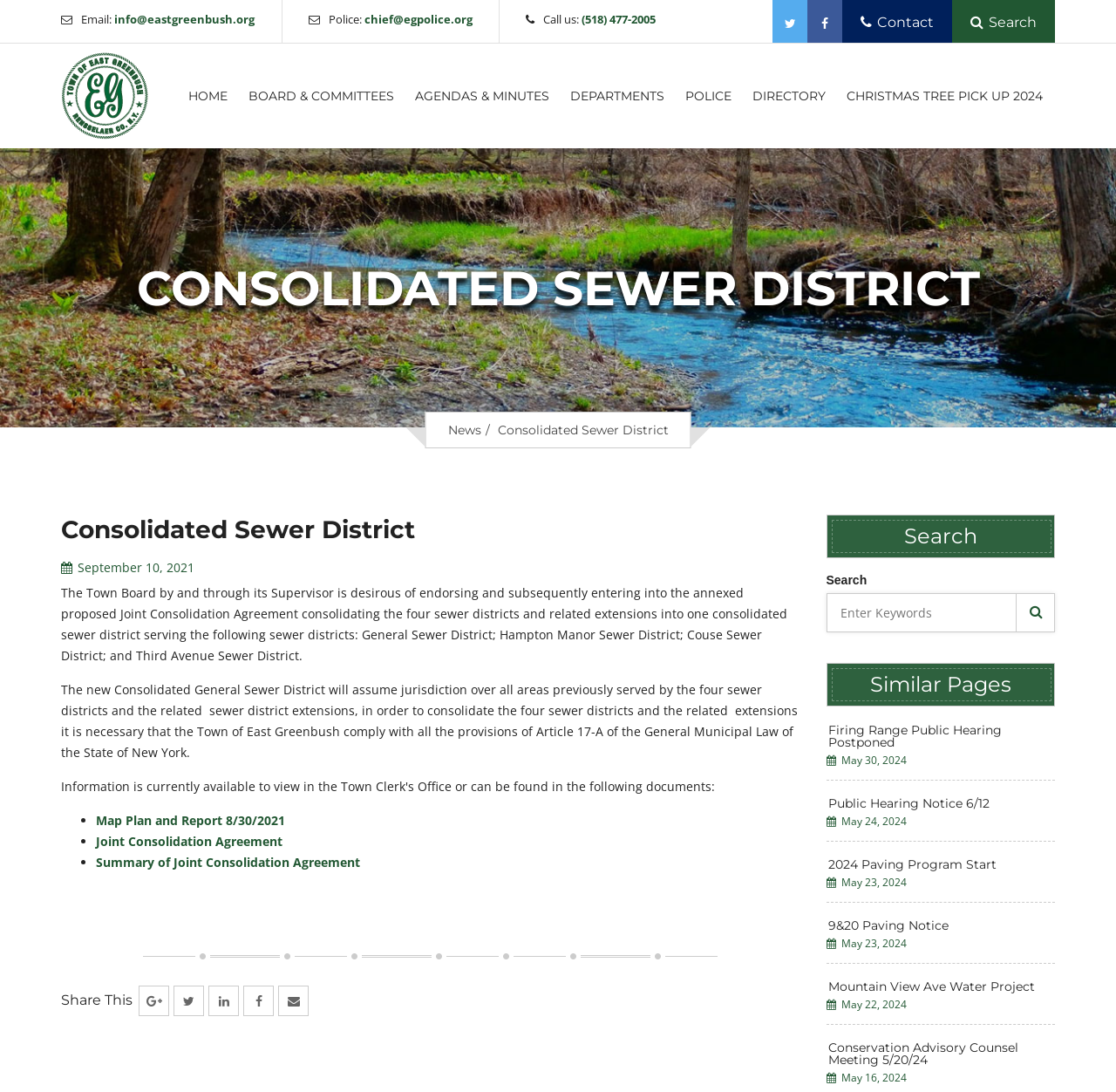Identify the main heading from the webpage and provide its text content.

CONSOLIDATED SEWER DISTRICT